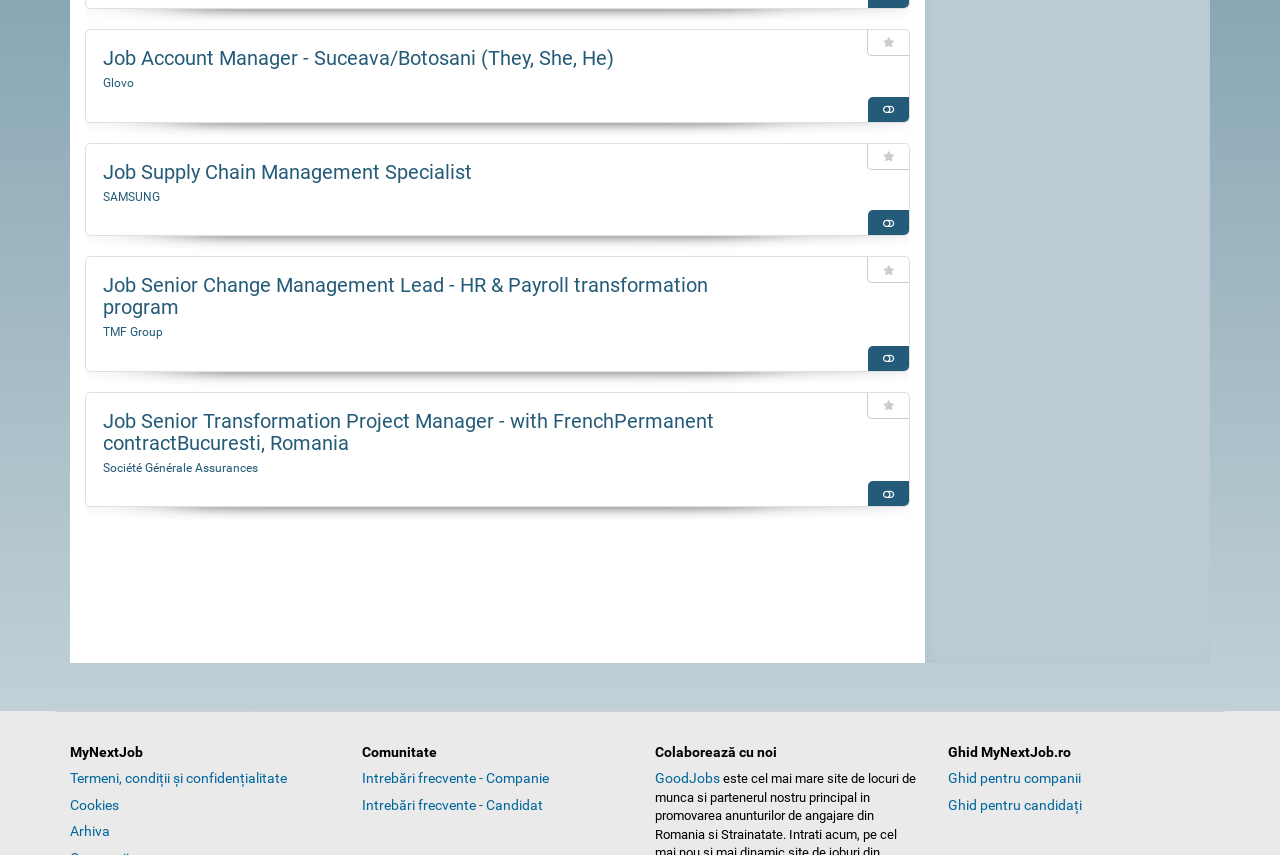Could you determine the bounding box coordinates of the clickable element to complete the instruction: "Visit Glovo website"? Provide the coordinates as four float numbers between 0 and 1, i.e., [left, top, right, bottom].

[0.08, 0.089, 0.105, 0.105]